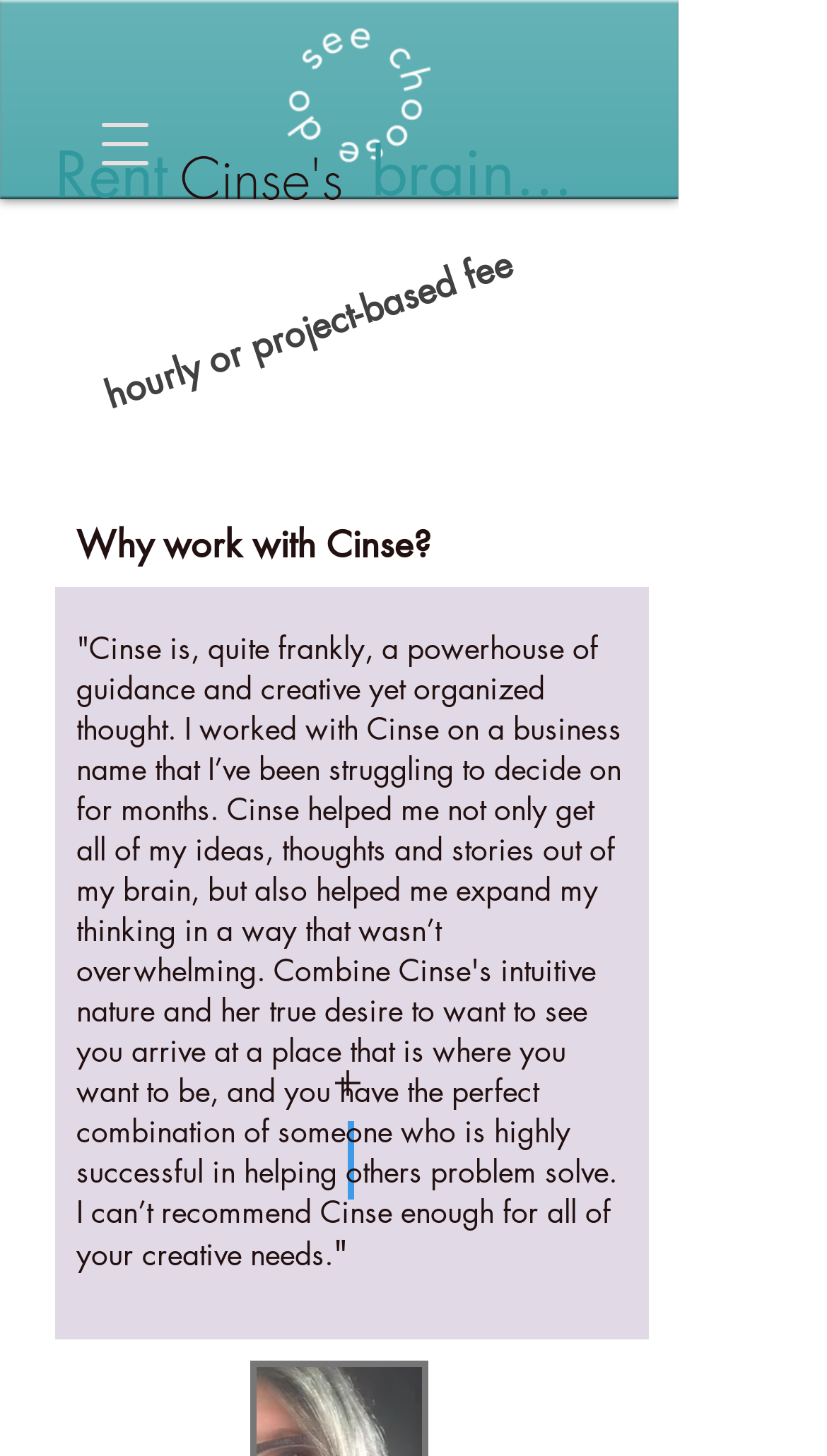Construct a comprehensive description capturing every detail on the webpage.

The webpage is about Rent Cinse's Brain, a service offering guidance and creative problem-solving. At the top-left corner, there is a white logo image with the text "SeeChooseDo". Next to the logo, a navigation menu button is located, which can be opened to reveal more options. 

The main title of the webpage is divided into three parts: "Rent", "Cinse's", and "brain...", which are placed horizontally across the top of the page. Below the title, there is a subtitle stating that the service offers hourly or project-based fees.

On the lower half of the page, there is a testimonial from a satisfied client, praising Cinse's guidance and creative problem-solving skills. The testimonial is a block of text that takes up most of the width of the page. Above the testimonial, there is a heading that asks "Why work with Cinse?", which is centered horizontally. 

There is also a small link on the right side of the page, but its purpose is unclear. Overall, the webpage has a clean and simple layout, with a focus on showcasing Cinse's services and a client's positive experience.